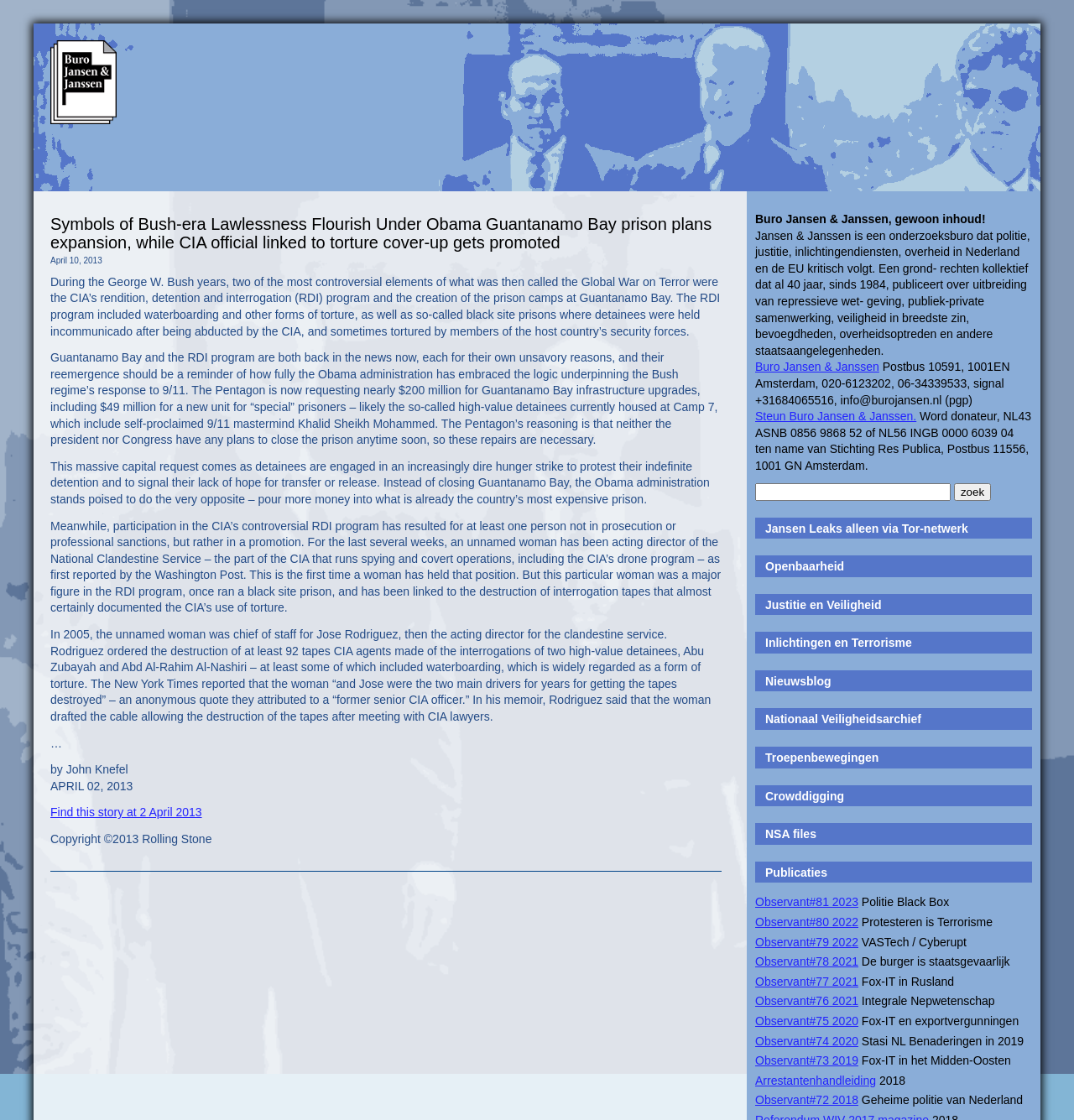What is the contact information of the organization?
Using the details from the image, give an elaborate explanation to answer the question.

The contact information of the organization is provided in the static text 'Postbus 10591, 1001EN Amsterdam, 020-6123202, 06-34339533, signal +31684065516, info@burojansen.nl (pgp)' which includes the postal address, phone numbers, and email address.